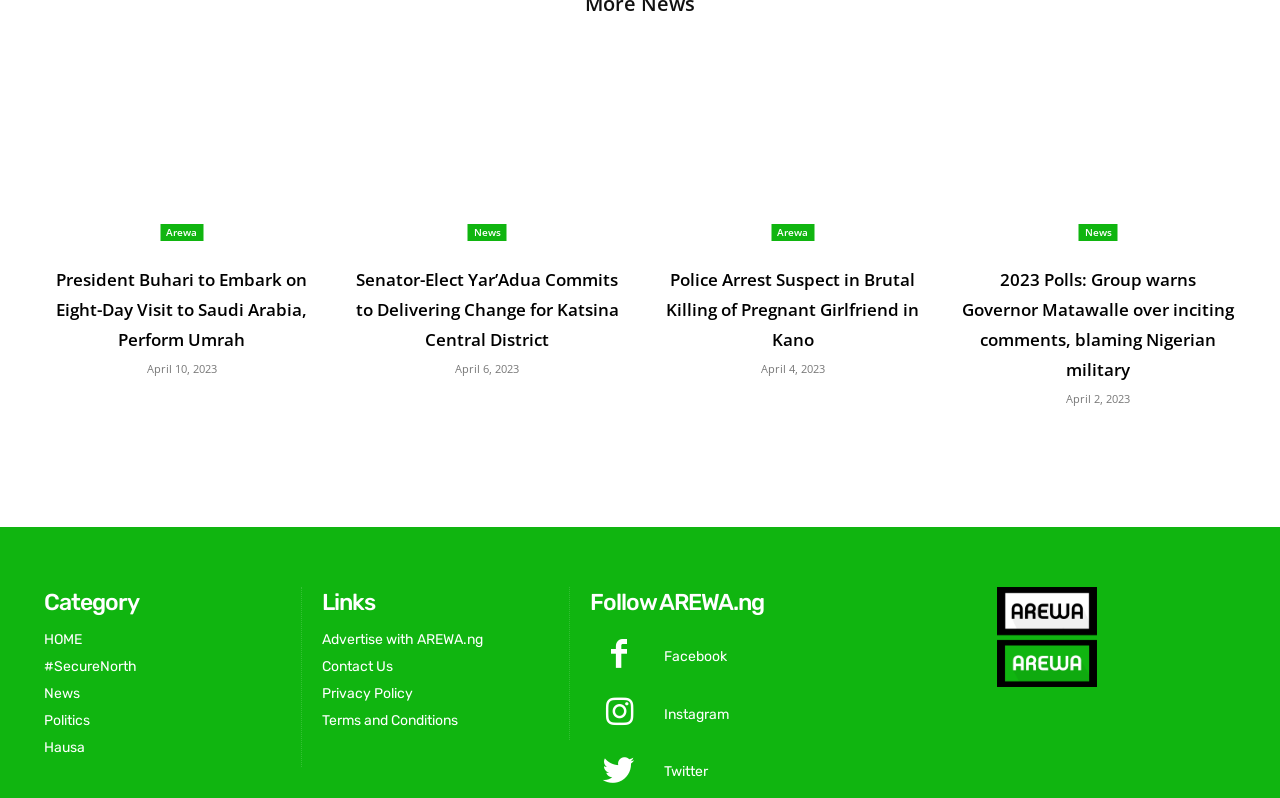Could you please study the image and provide a detailed answer to the question:
How many social media platforms are listed for following AREWA.ng?

I found the social media platforms by looking at the link elements under the 'Follow AREWA.ng' heading. There are two social media platforms listed: Facebook and Instagram.